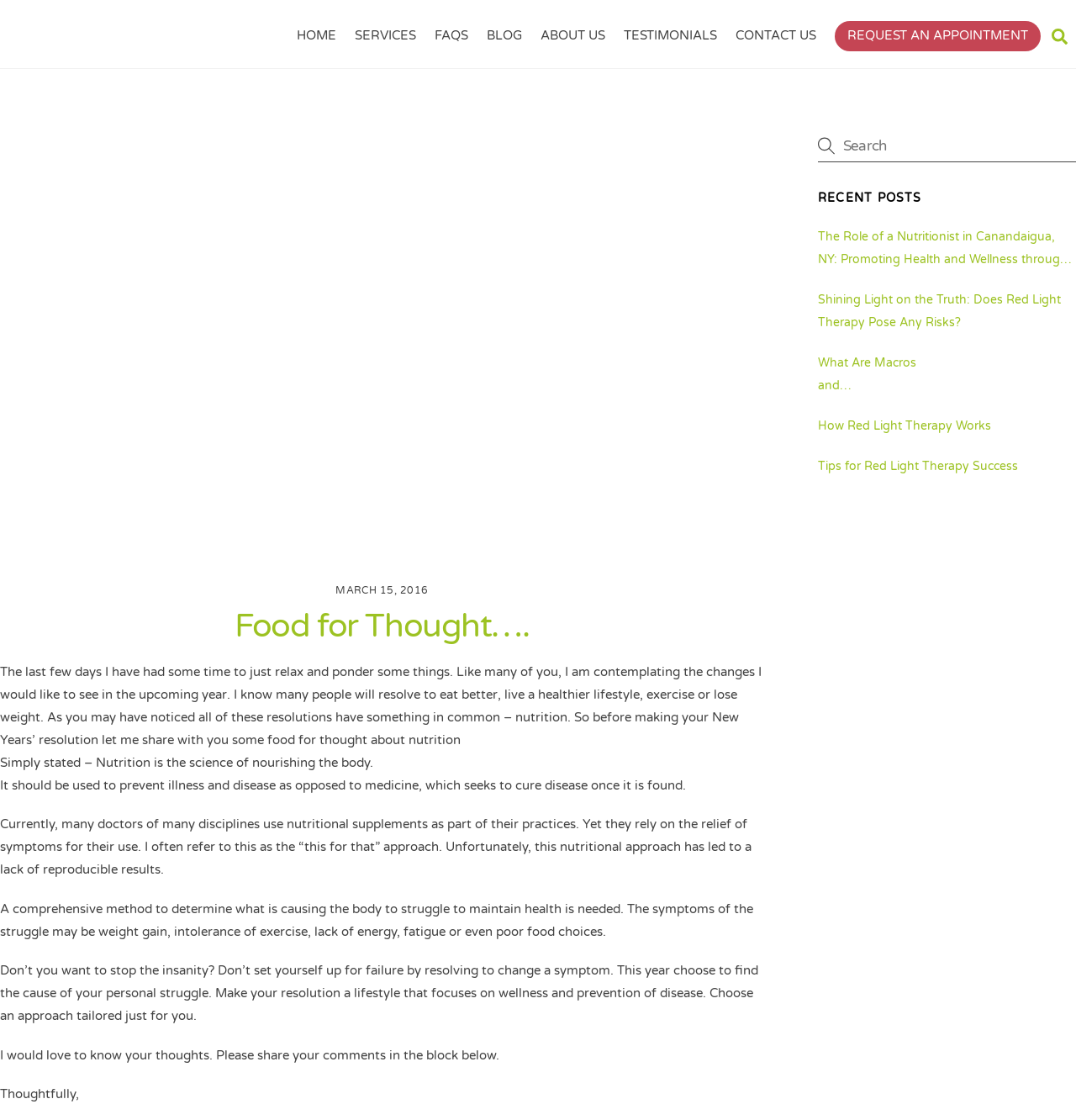Please reply to the following question using a single word or phrase: 
What is the purpose of nutrition?

to prevent illness and disease